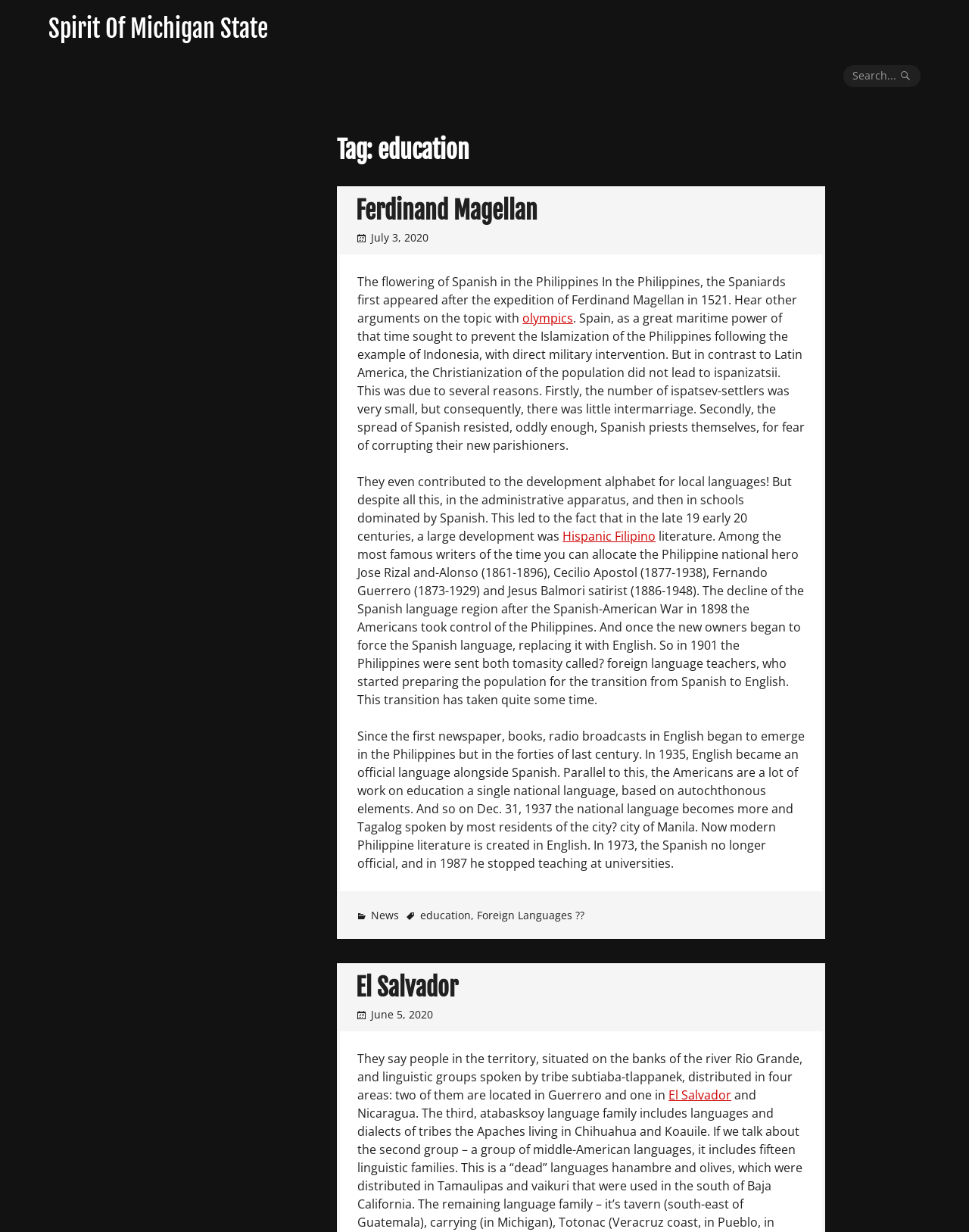Provide a thorough description of this webpage.

The webpage is about education, specifically focusing on the spirit of Michigan State. At the top, there is a link to "Spirit Of Michigan State" and a search button on the right side. Below this, there is a header section with a heading "Tag: education" and an article section that takes up most of the page.

In the article section, there is a heading "Ferdinand Magellan" followed by a link to the same name and a time stamp "July 3, 2020". Below this, there is a block of text discussing the history of Spanish in the Philippines, including the expedition of Ferdinand Magellan in 1521. The text also mentions the Christianization of the population and the development of an alphabet for local languages.

Further down, there are links to "olympics" and "Hispanic Filipino" amidst blocks of text discussing the decline of the Spanish language in the Philippines after the Spanish-American War in 1898 and the rise of English as an official language. The text also mentions the development of Philippine literature in English.

At the bottom of the page, there is a footer section with links to "News", "education", and "Foreign Languages??" separated by commas. Above the footer, there is another header section with a heading "El Salvador" followed by a link to the same name and a time stamp "June 5, 2020". Below this, there is a block of text discussing the linguistic groups spoken by tribe subtiaba-tlappanek in El Salvador.